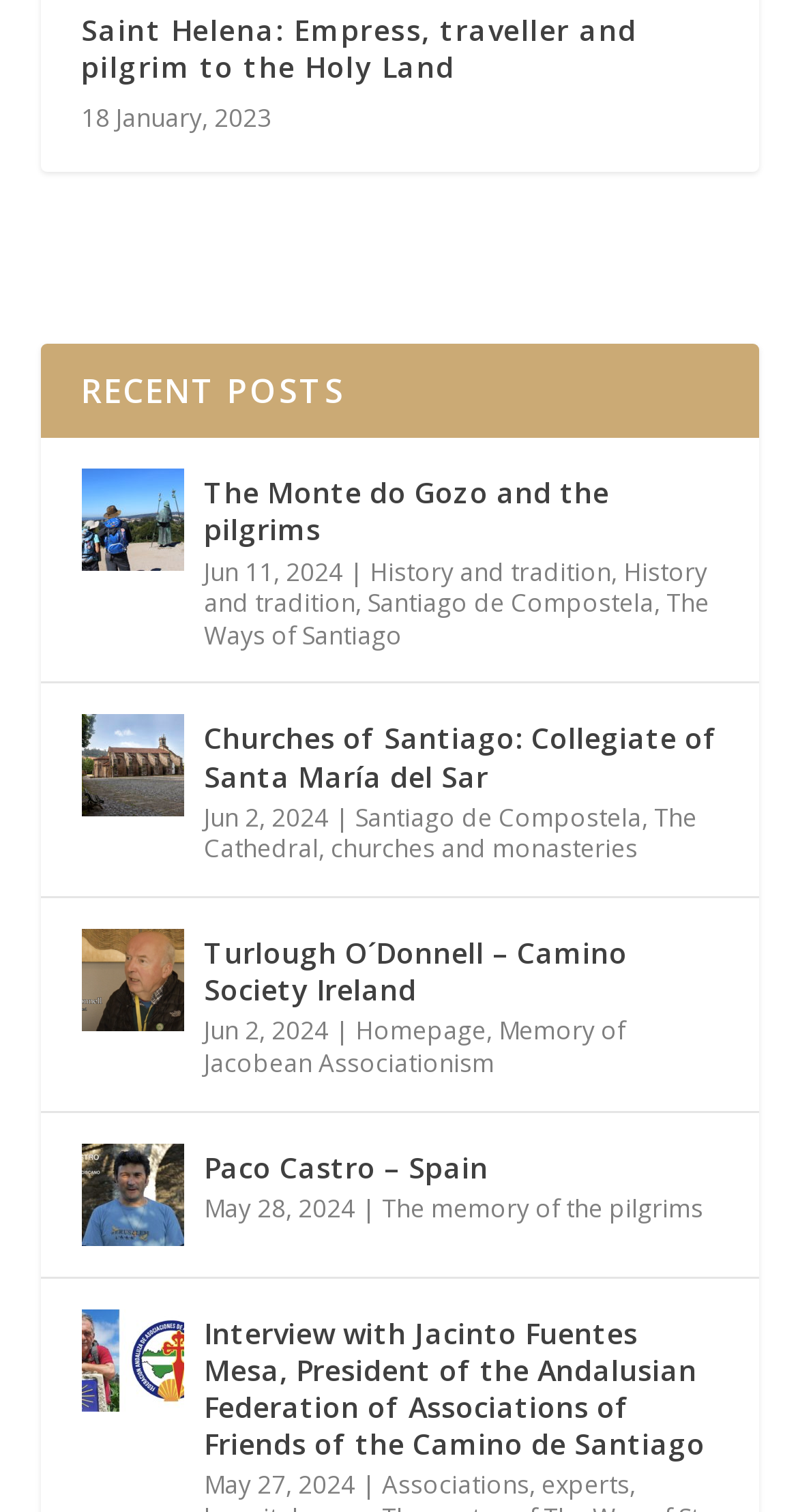What is the date of the second post?
Please respond to the question with as much detail as possible.

I found the date of the second post by looking at the StaticText element with the text 'Jun 11, 2024' which is located below the image of the second post.